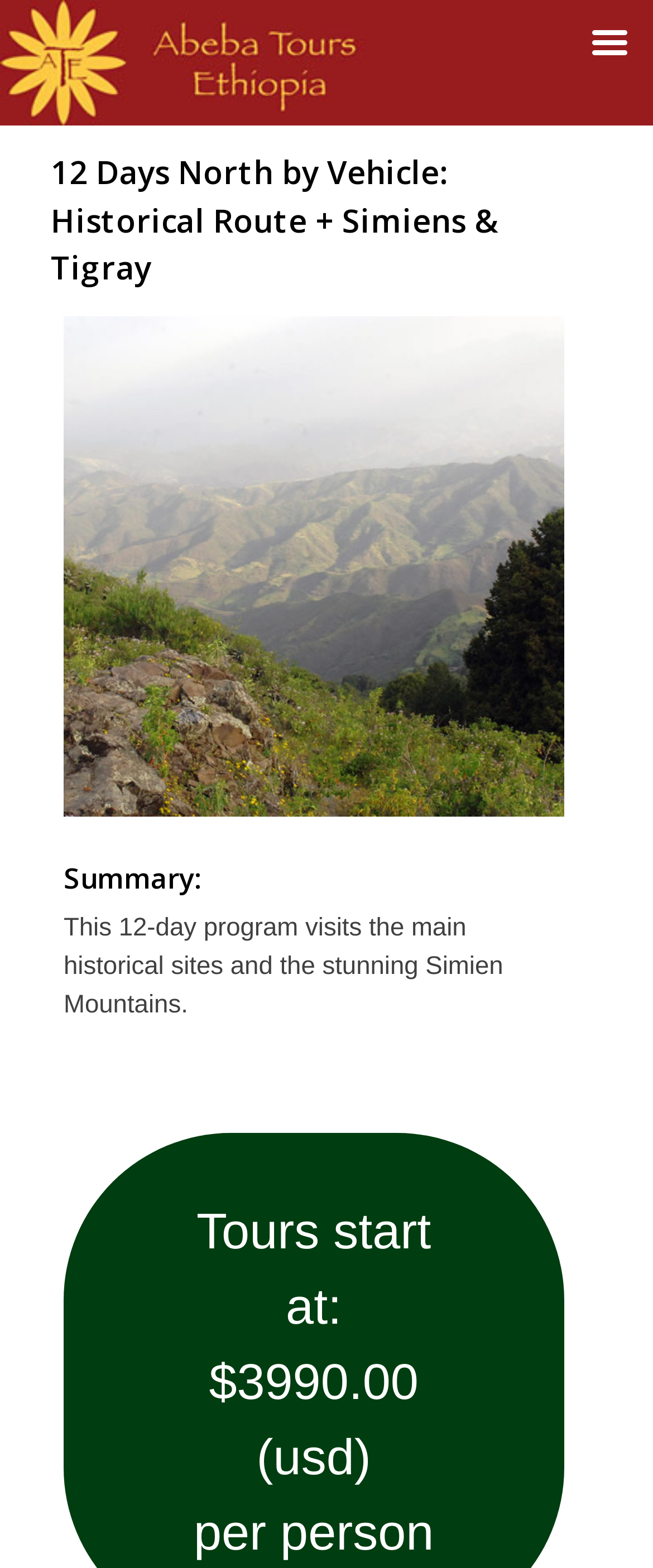Using the format (top-left x, top-left y, bottom-right x, bottom-right y), provide the bounding box coordinates for the described UI element. All values should be floating point numbers between 0 and 1: alt="Abeba Tours Ethiopia"

[0.0, 0.065, 0.587, 0.083]